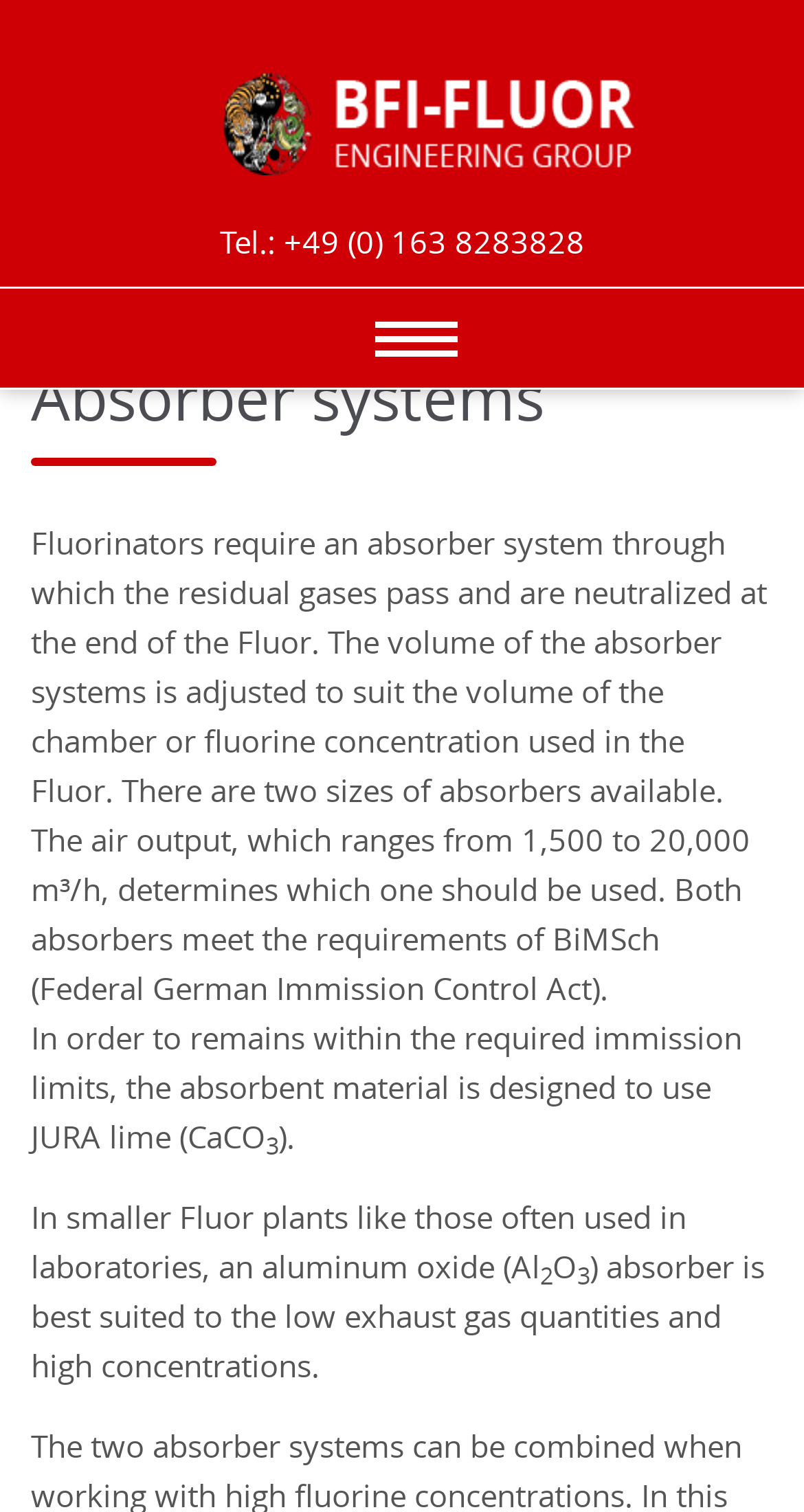Mark the bounding box of the element that matches the following description: "Tel.: +49 (0) 163 8283828".

[0.0, 0.143, 1.0, 0.176]